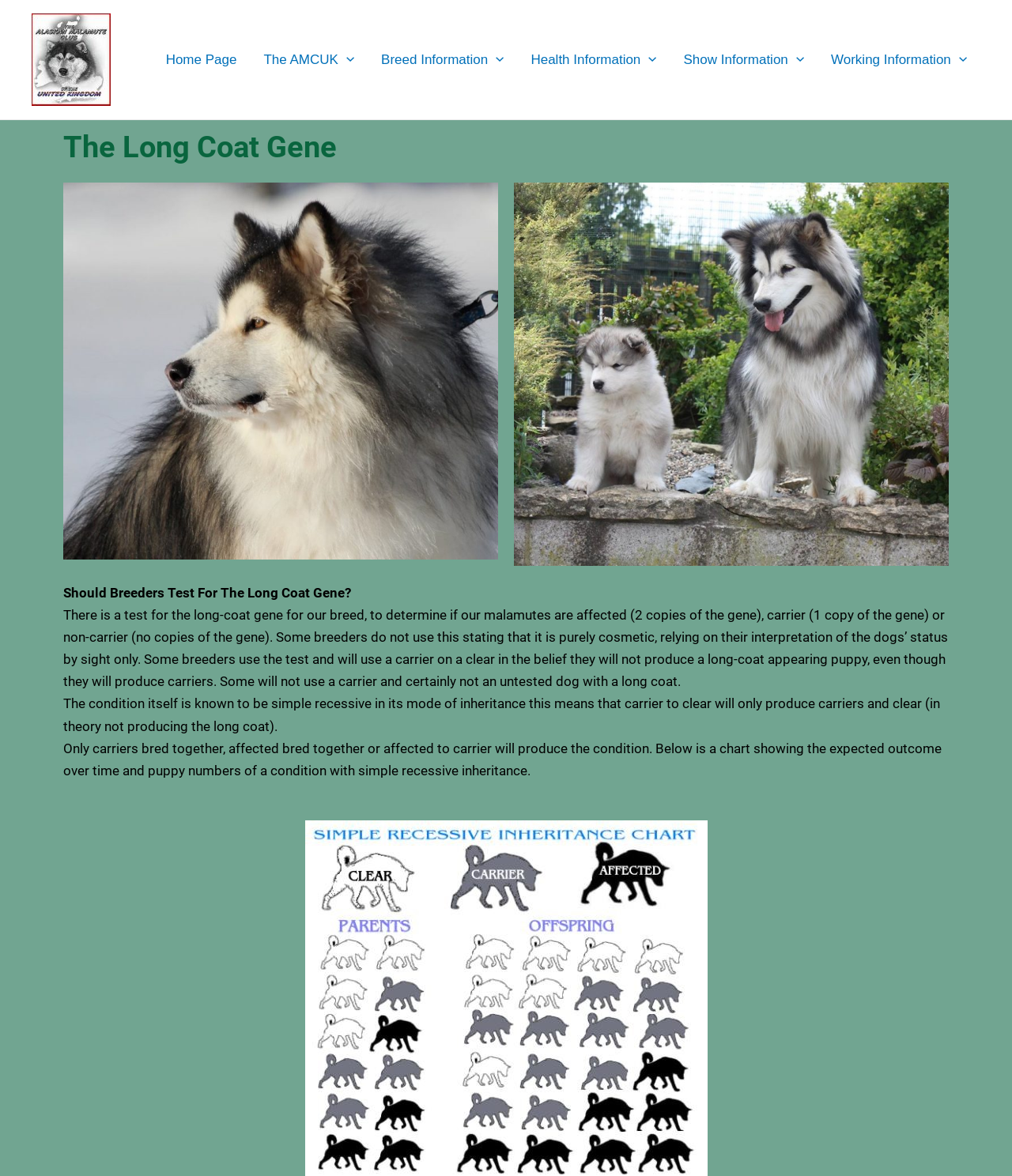Respond with a single word or phrase for the following question: 
What is the role of breeders in testing for the Long Coat Gene?

To make informed breeding decisions